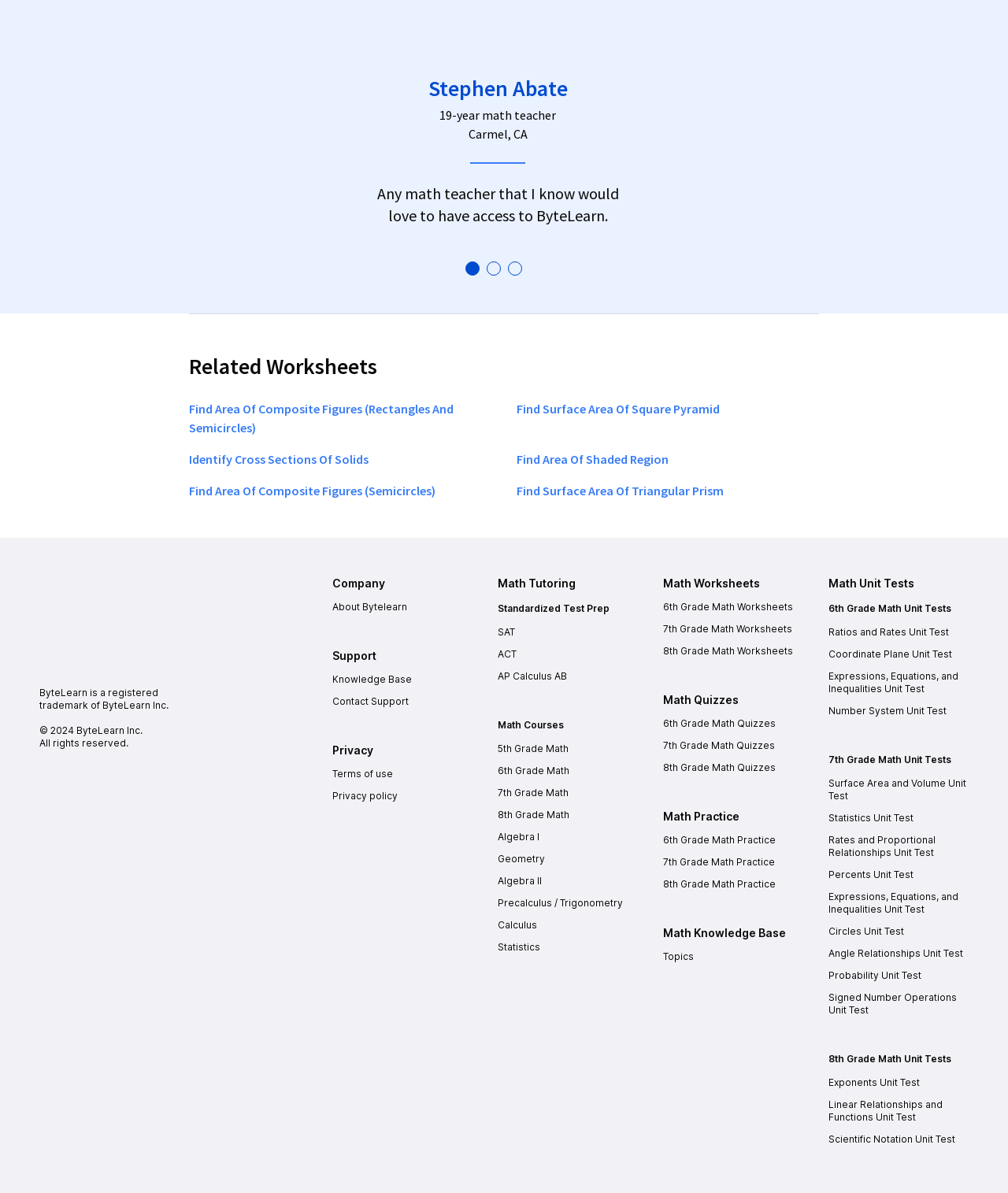Specify the bounding box coordinates of the area to click in order to follow the given instruction: "Click on 'About Bytelearn'."

[0.33, 0.504, 0.404, 0.514]